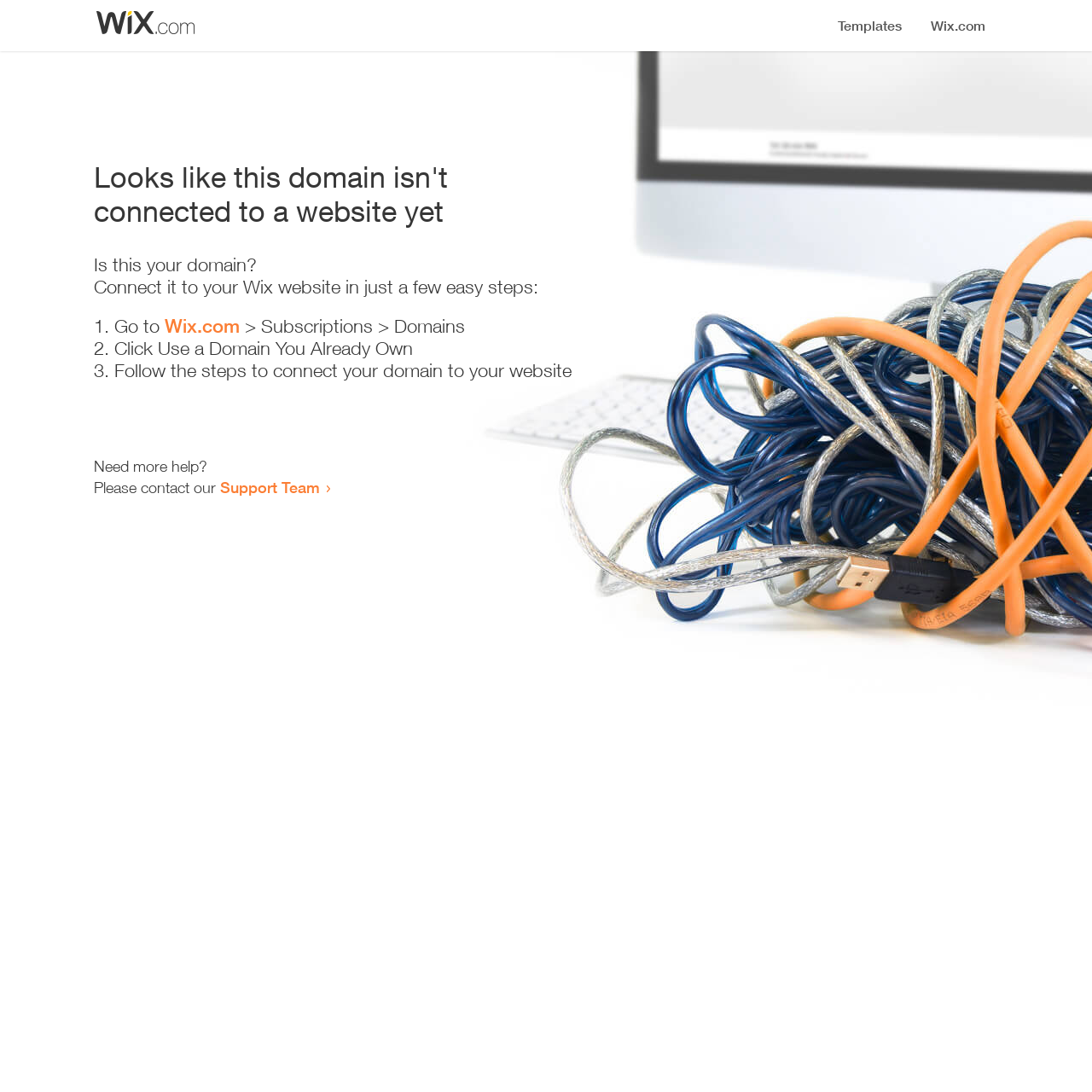Please examine the image and answer the question with a detailed explanation:
What is the purpose of this webpage?

The webpage appears to be a guide for users to connect their domain to their Wix website, providing step-by-step instructions and support resources.